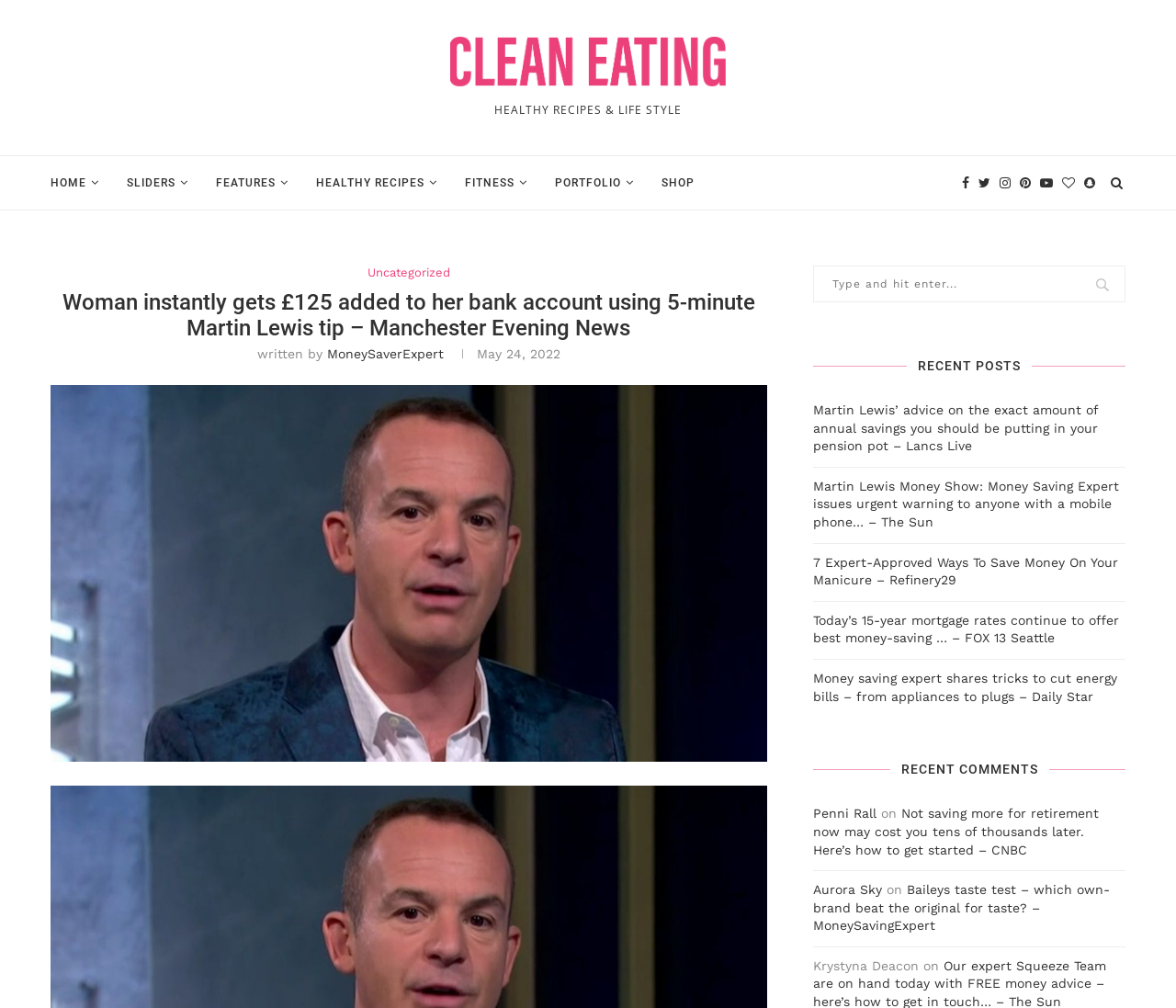Identify the bounding box coordinates of the clickable region to carry out the given instruction: "Click on the 'HOME' link".

[0.043, 0.155, 0.084, 0.208]